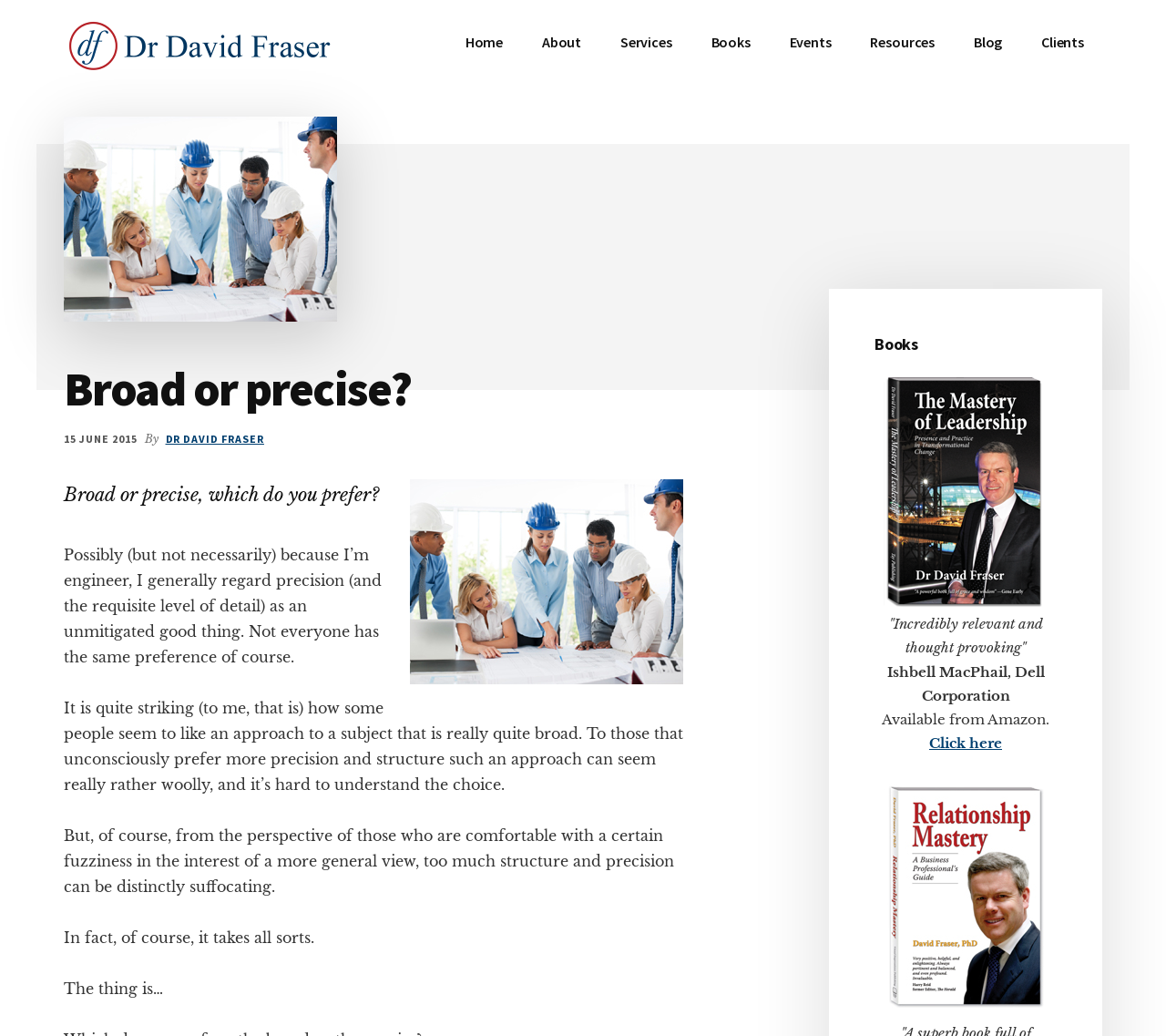Reply to the question with a single word or phrase:
What is the date of the blog post?

15 JUNE 2015